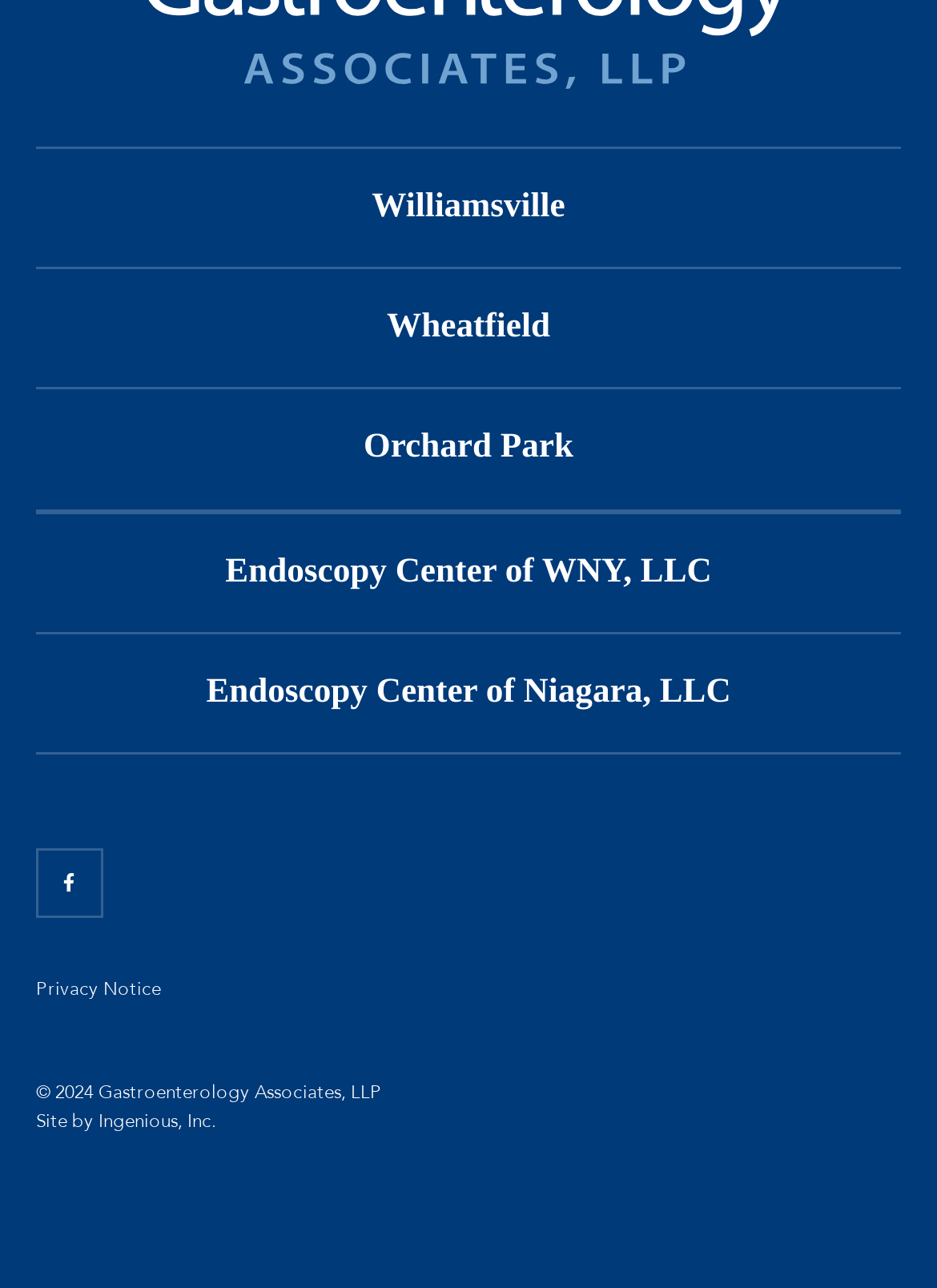Find and provide the bounding box coordinates for the UI element described with: "Ingenious, Inc.".

[0.105, 0.859, 0.231, 0.88]